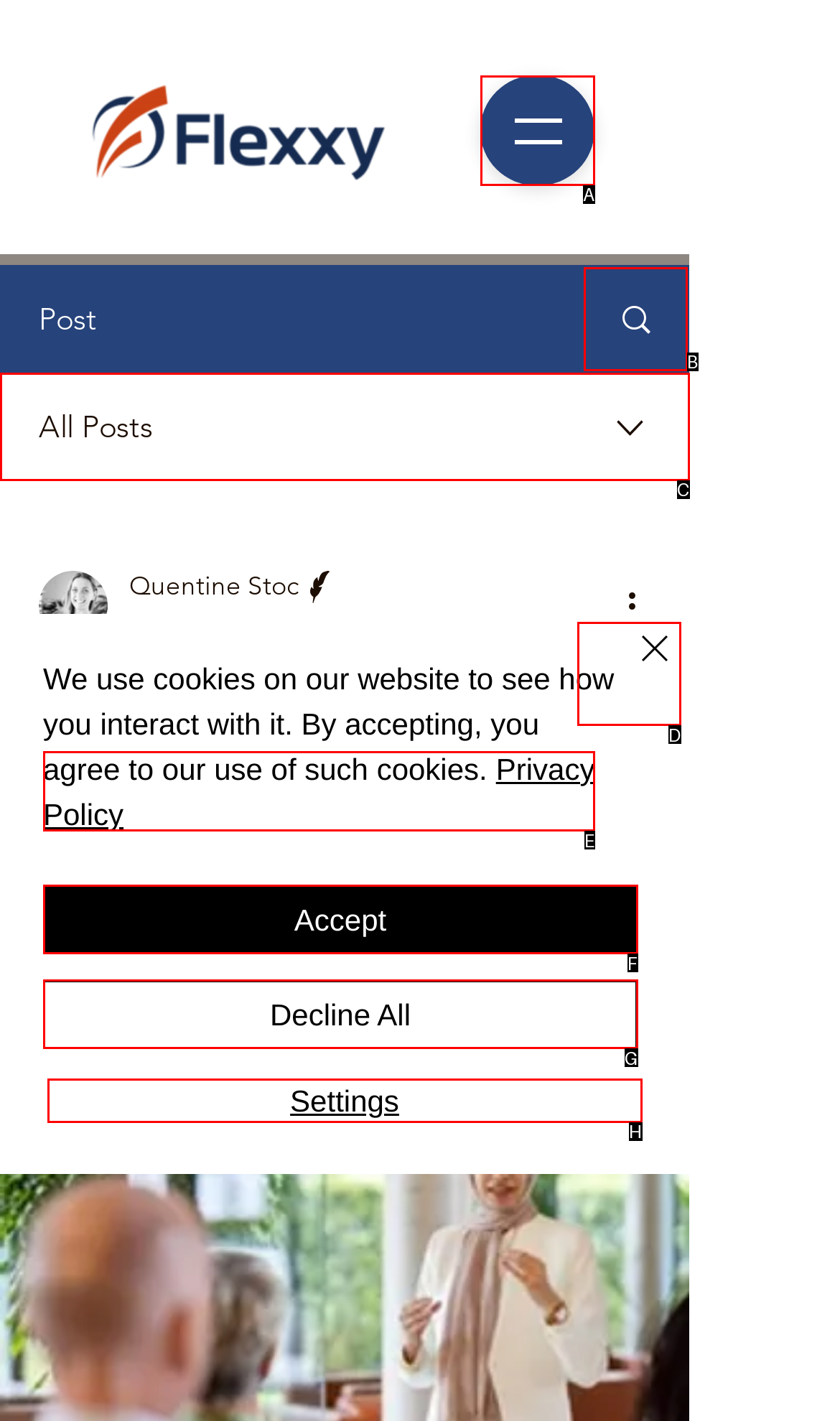From the description: Cart, identify the option that best matches and reply with the letter of that option directly.

None